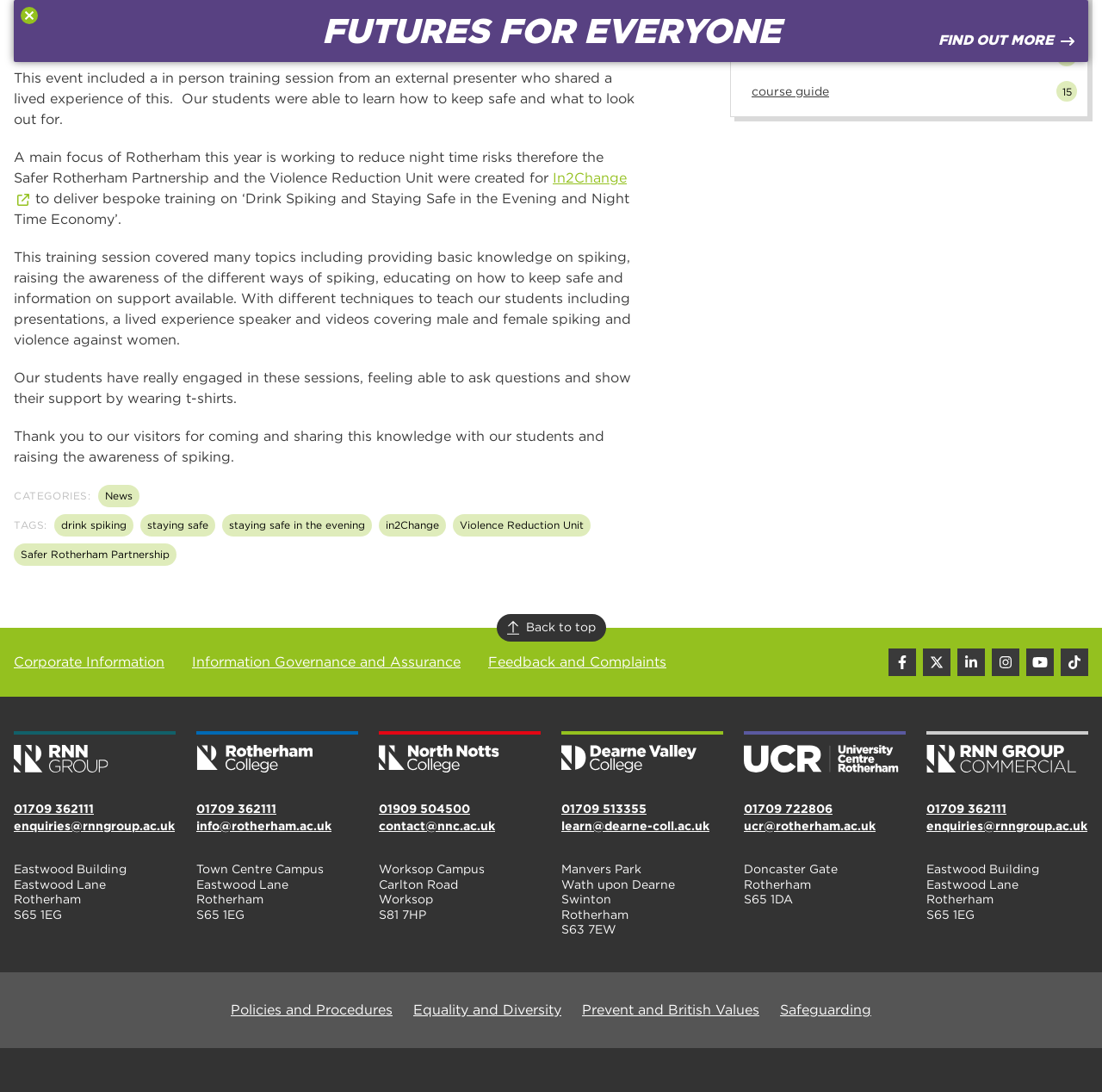What is the name of the partnership mentioned in the text?
Using the image, give a concise answer in the form of a single word or short phrase.

Safer Rotherham Partnership